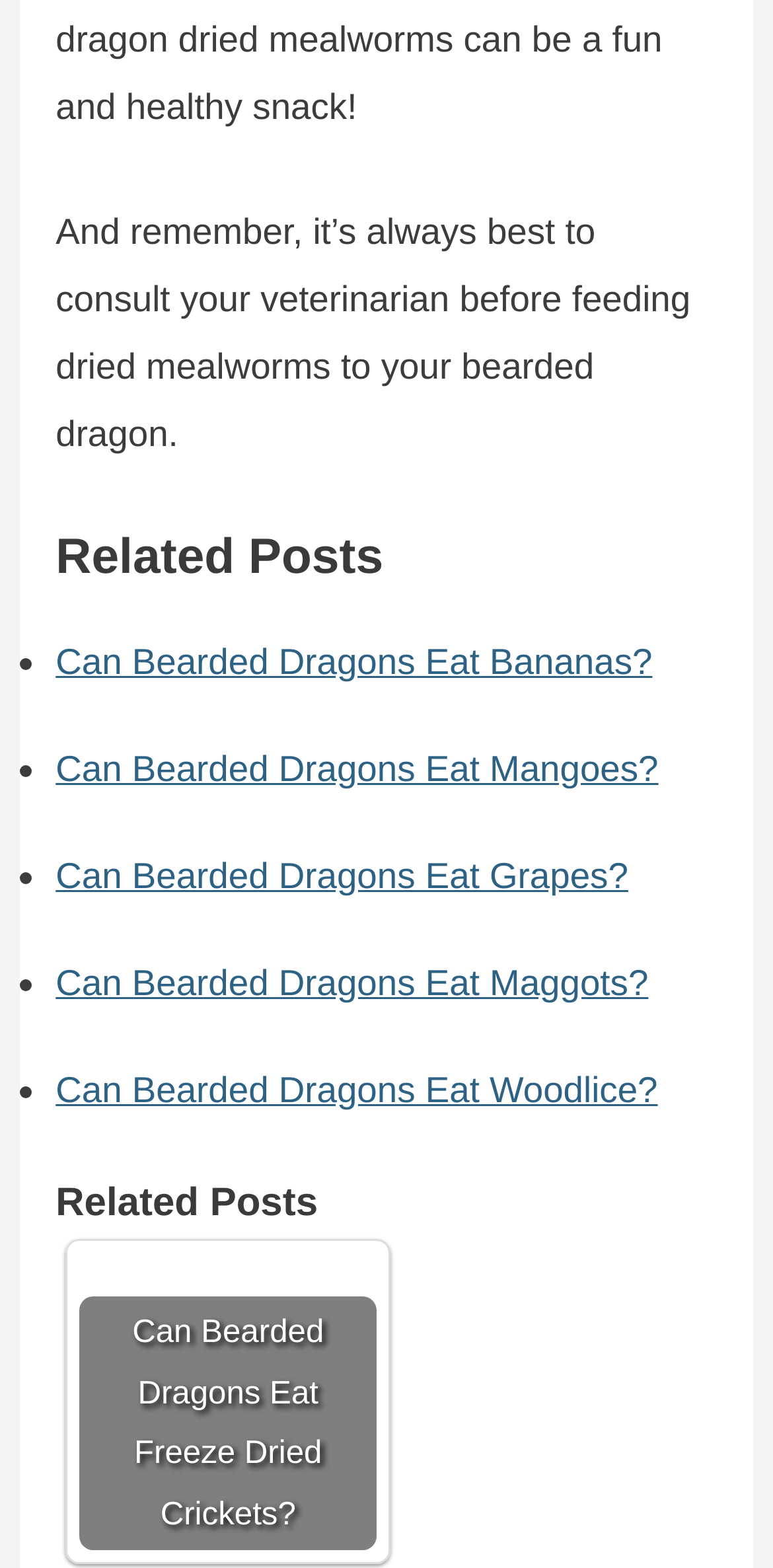Provide the bounding box coordinates of the HTML element described by the text: "Can Bearded Dragons Eat Woodlice?".

[0.072, 0.681, 0.851, 0.708]